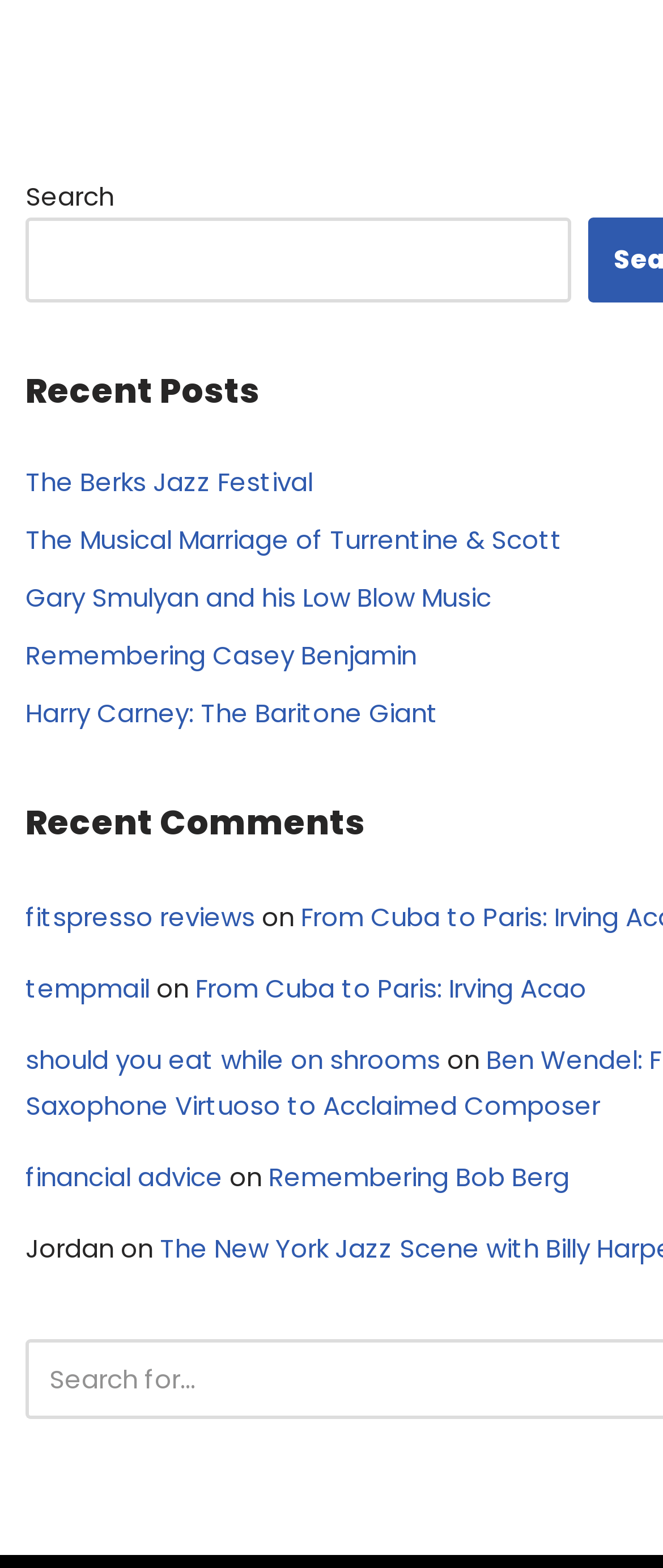Please answer the following question using a single word or phrase: 
How many search boxes are on this webpage?

2